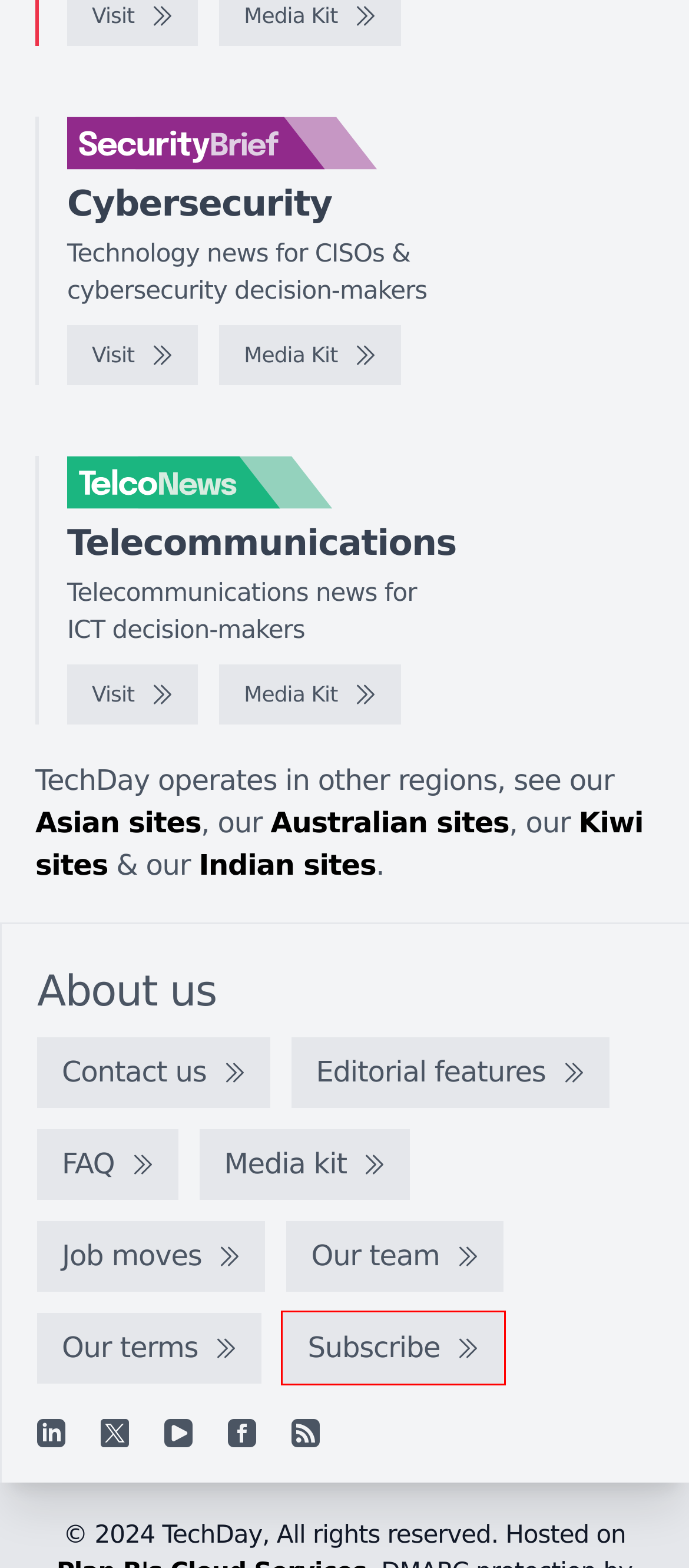Assess the screenshot of a webpage with a red bounding box and determine which webpage description most accurately matches the new page after clicking the element within the red box. Here are the options:
A. TelcoNews UK - Media kit
B. SecurityBrief UK - Technology news for CISOs & cybersecurity decision-makers
C. TelcoNews UK - Telecommunications news for ICT decision-makers
D. IT Brief UK
E. Join our mailing list
F. TechDay India - India's technology news network
G. TechDay New Zealand - Aotearoa's technology news network
H. TechDay Australia - Australia's technology news network

E